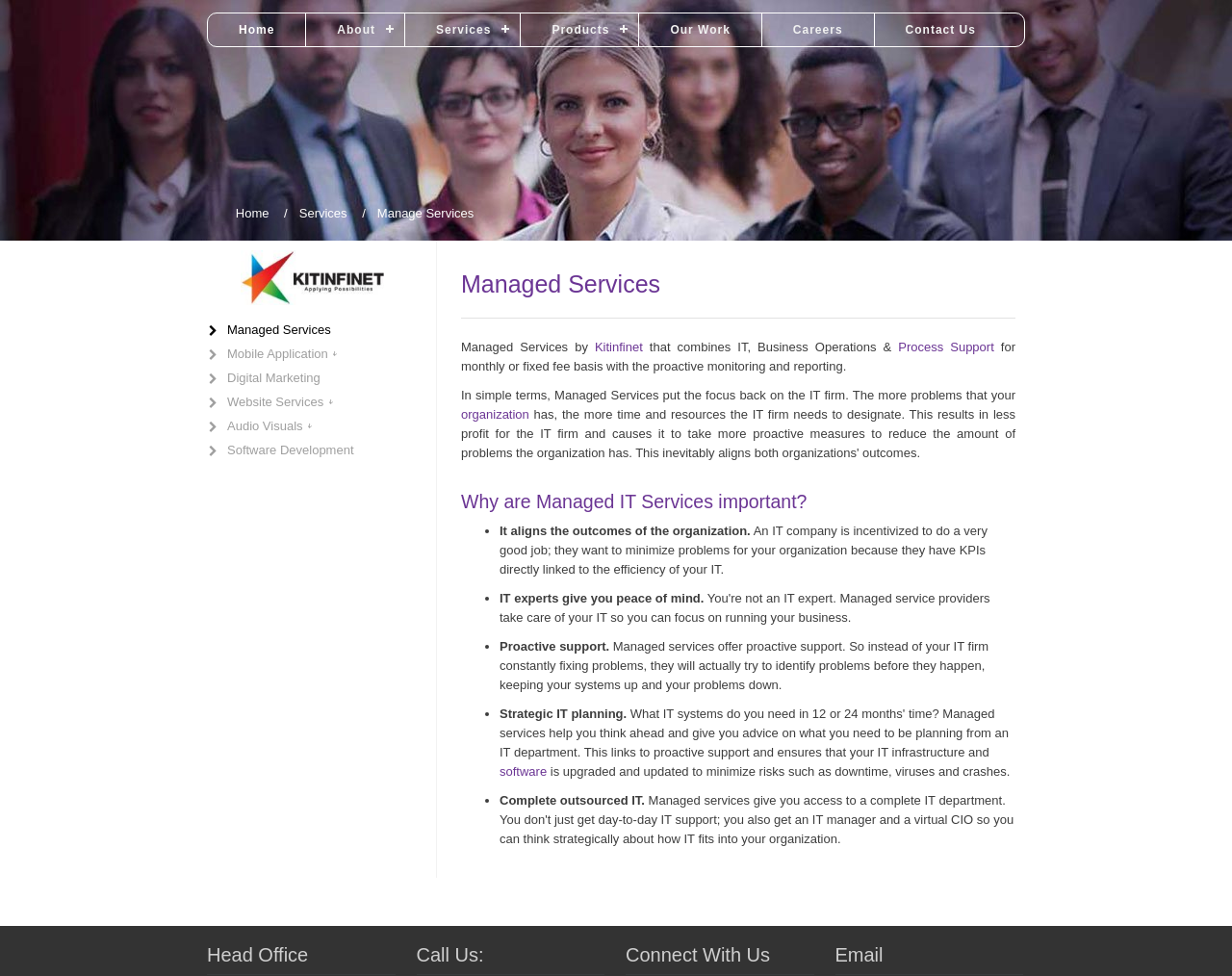Give a one-word or short-phrase answer to the following question: 
What is the benefit of managed IT services?

Proactive support